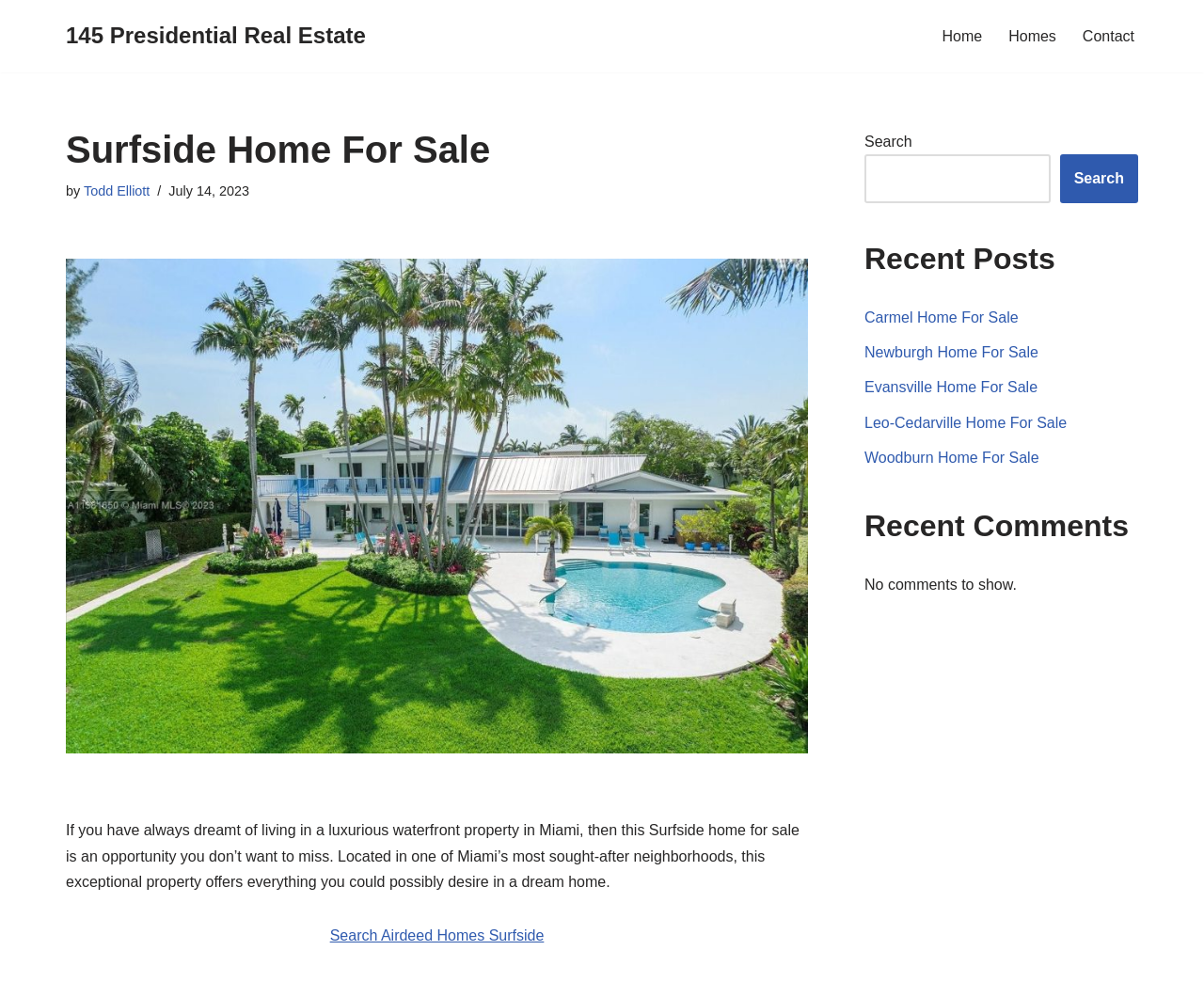Determine the bounding box coordinates of the region I should click to achieve the following instruction: "Browse recent posts". Ensure the bounding box coordinates are four float numbers between 0 and 1, i.e., [left, top, right, bottom].

[0.718, 0.245, 0.945, 0.282]